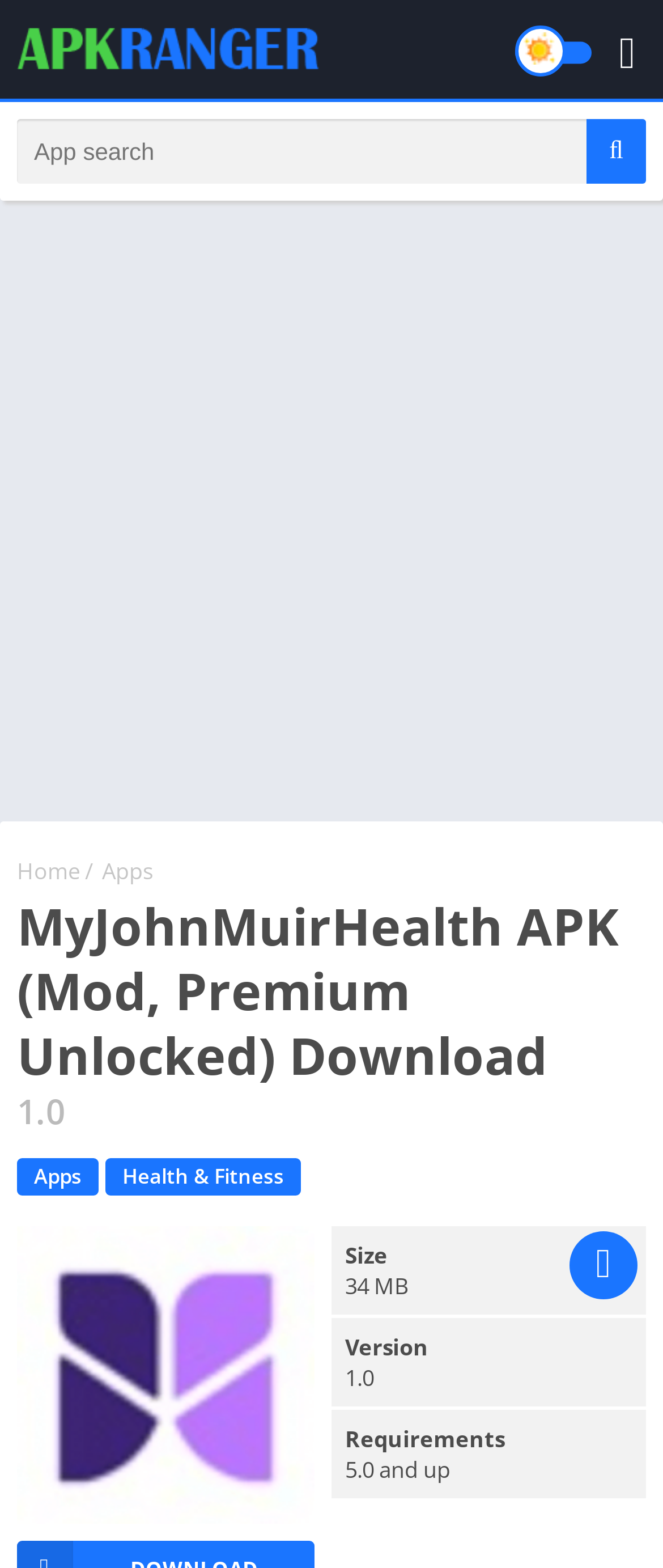What is the size of the APK file?
Provide an in-depth and detailed answer to the question.

I found the answer by looking at the static text element with the text '34 MB' which is located near the 'Size' label, indicating that it is the size of the APK file.